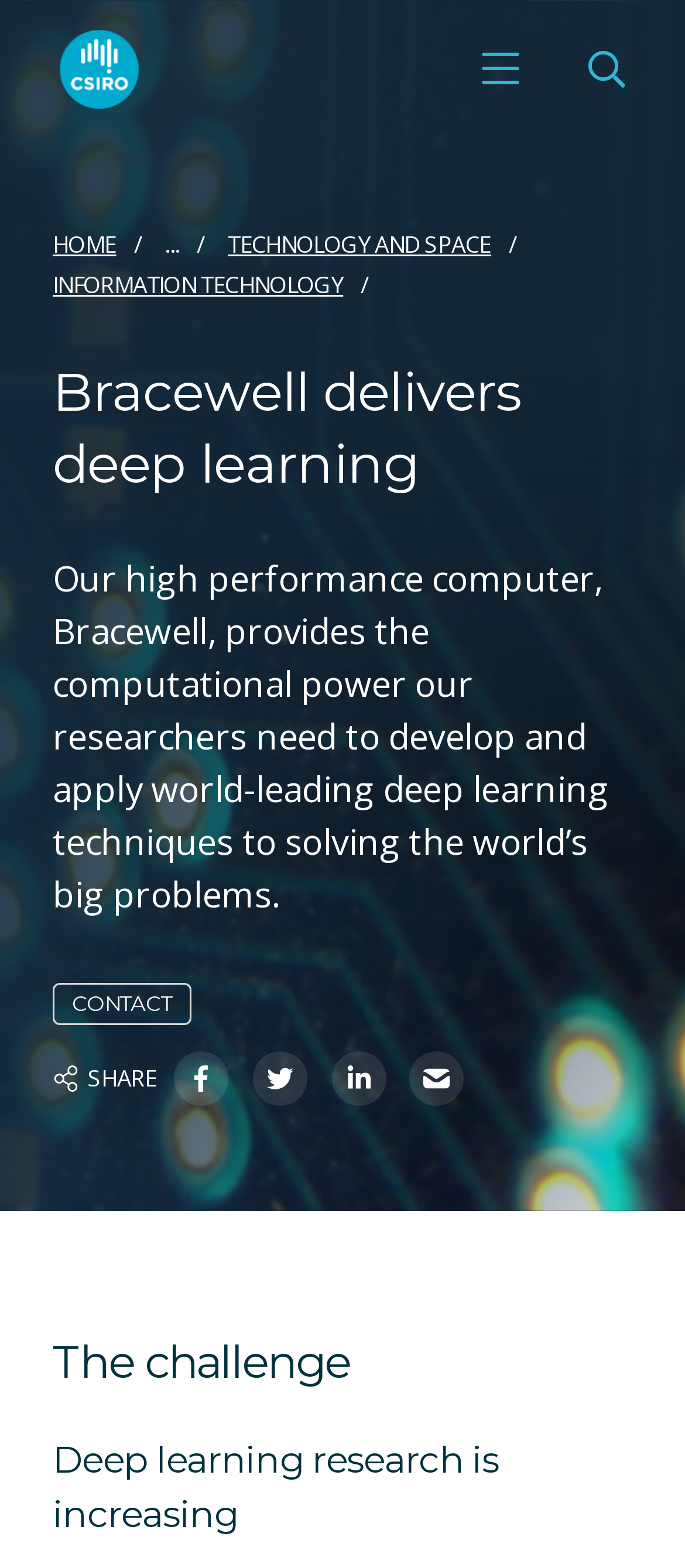What is the purpose of the button at the top right?
Analyze the image and deliver a detailed answer to the question.

The button at the top right has a bounding box of [0.667, 0.016, 0.795, 0.072] and is labeled as 'Open mobile menu', indicating its purpose is to open the mobile menu.